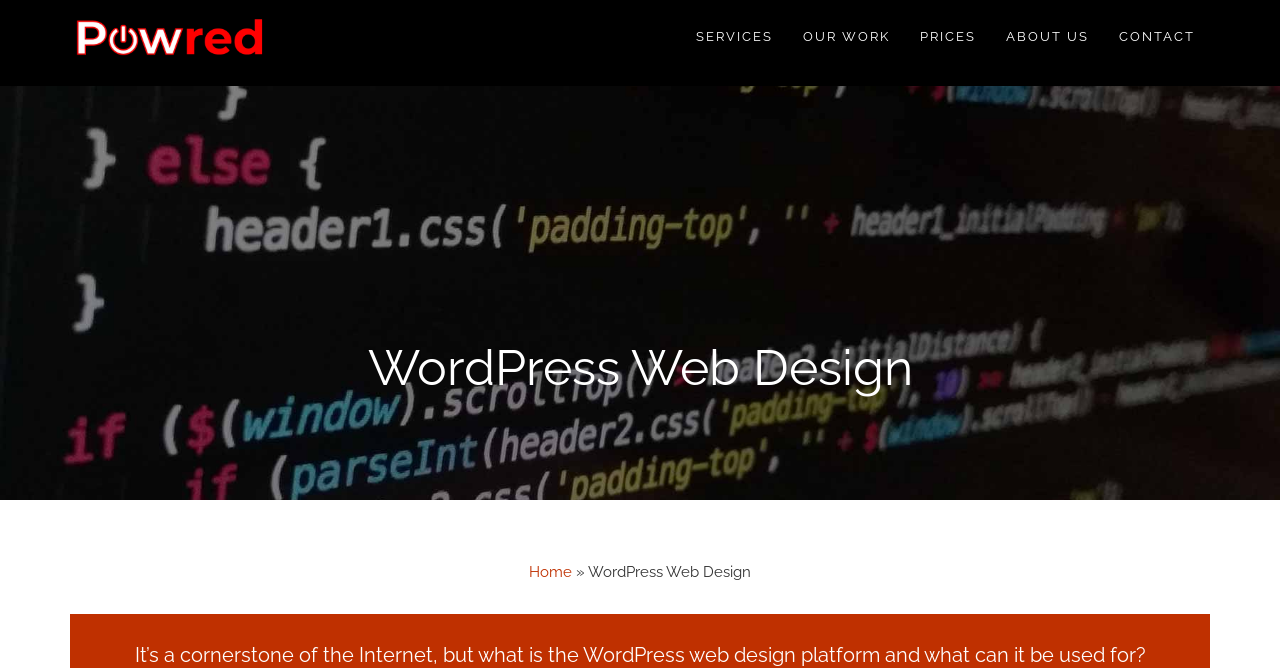Find the bounding box coordinates for the UI element whose description is: "Powred Web Design". The coordinates should be four float numbers between 0 and 1, in the format [left, top, right, bottom].

[0.055, 0.117, 0.122, 0.232]